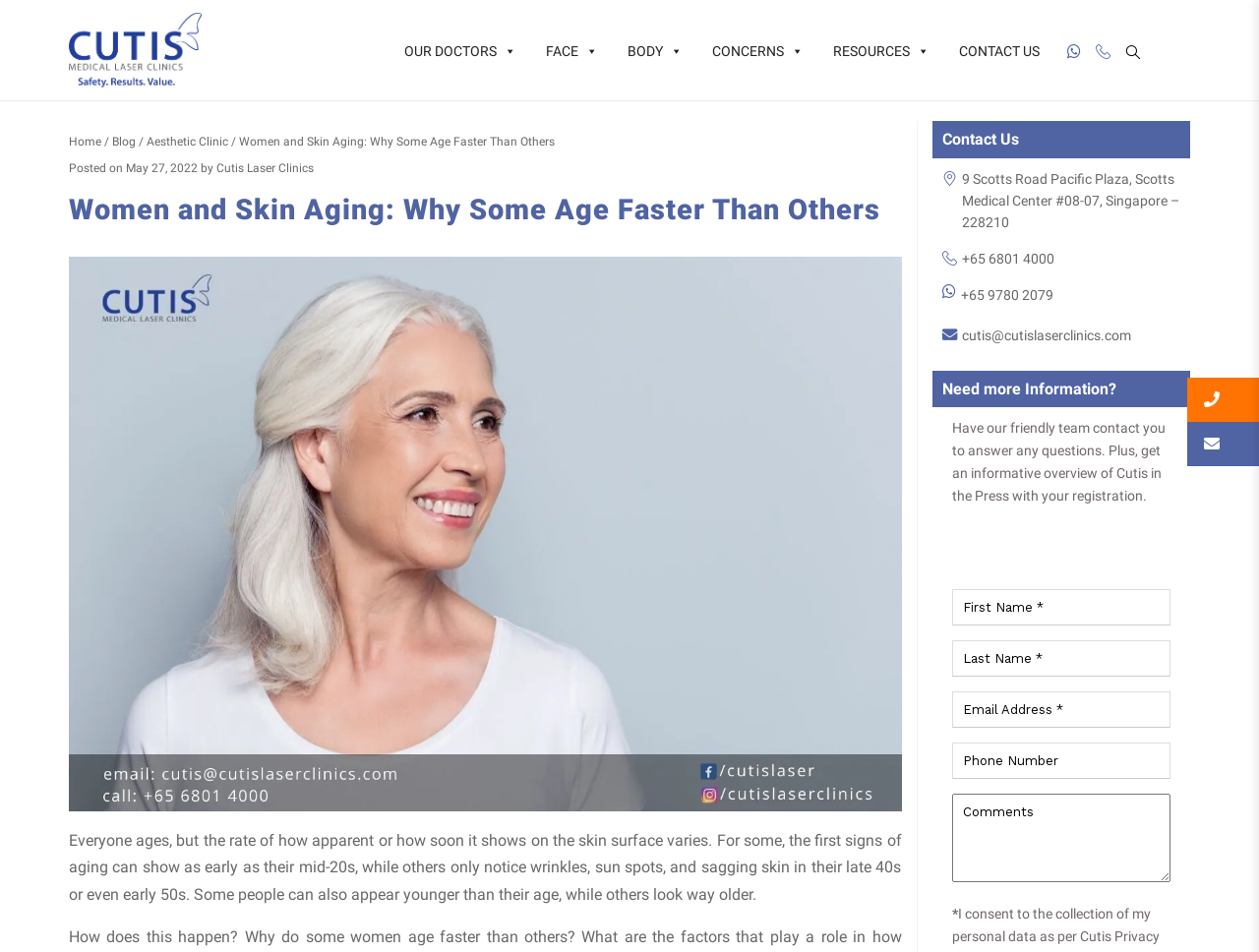Respond to the question with just a single word or phrase: 
What is the topic of the blog post?

Women and Skin Aging